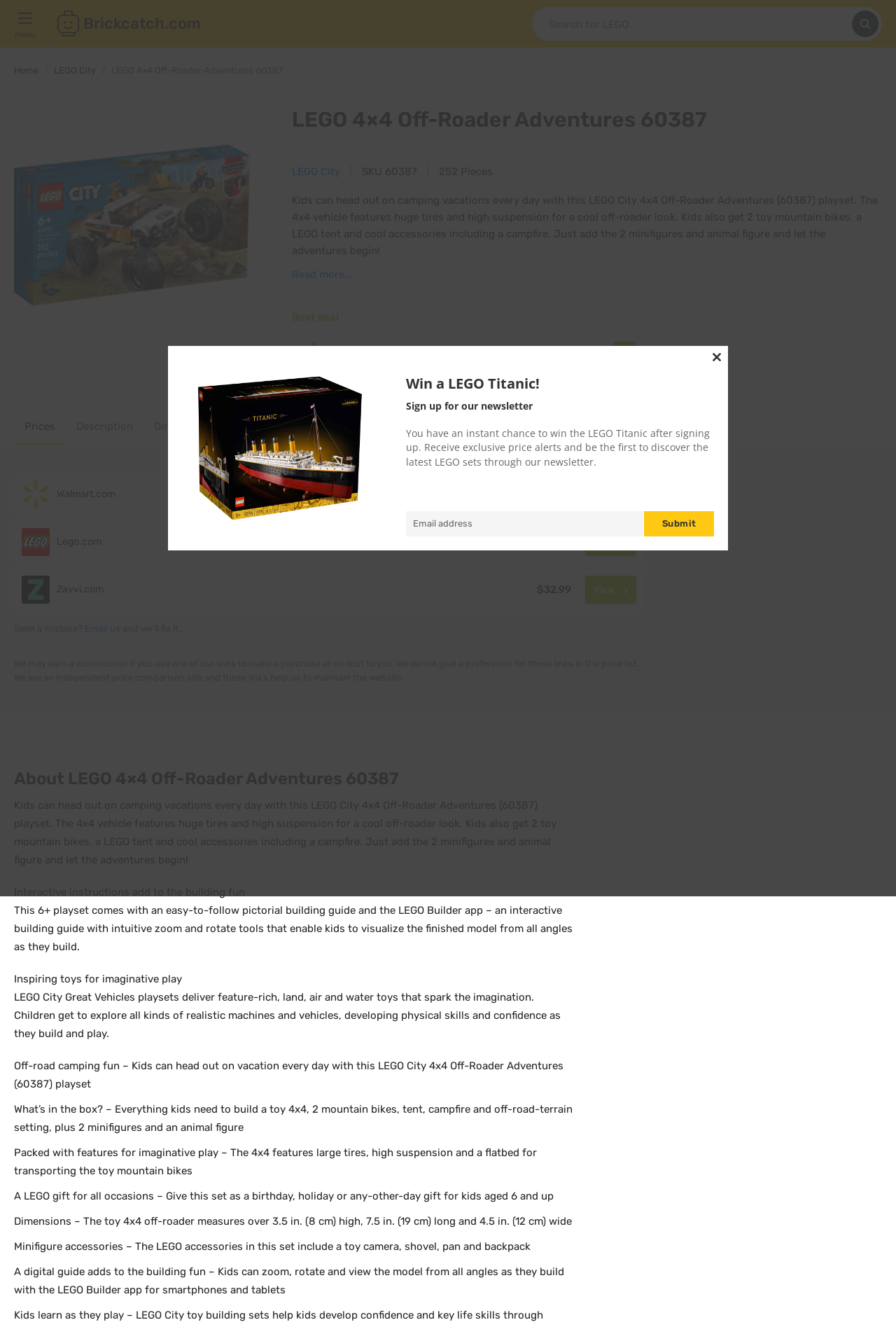Please identify the bounding box coordinates of the element's region that I should click in order to complete the following instruction: "Click on the 'HOME' link". The bounding box coordinates consist of four float numbers between 0 and 1, i.e., [left, top, right, bottom].

None